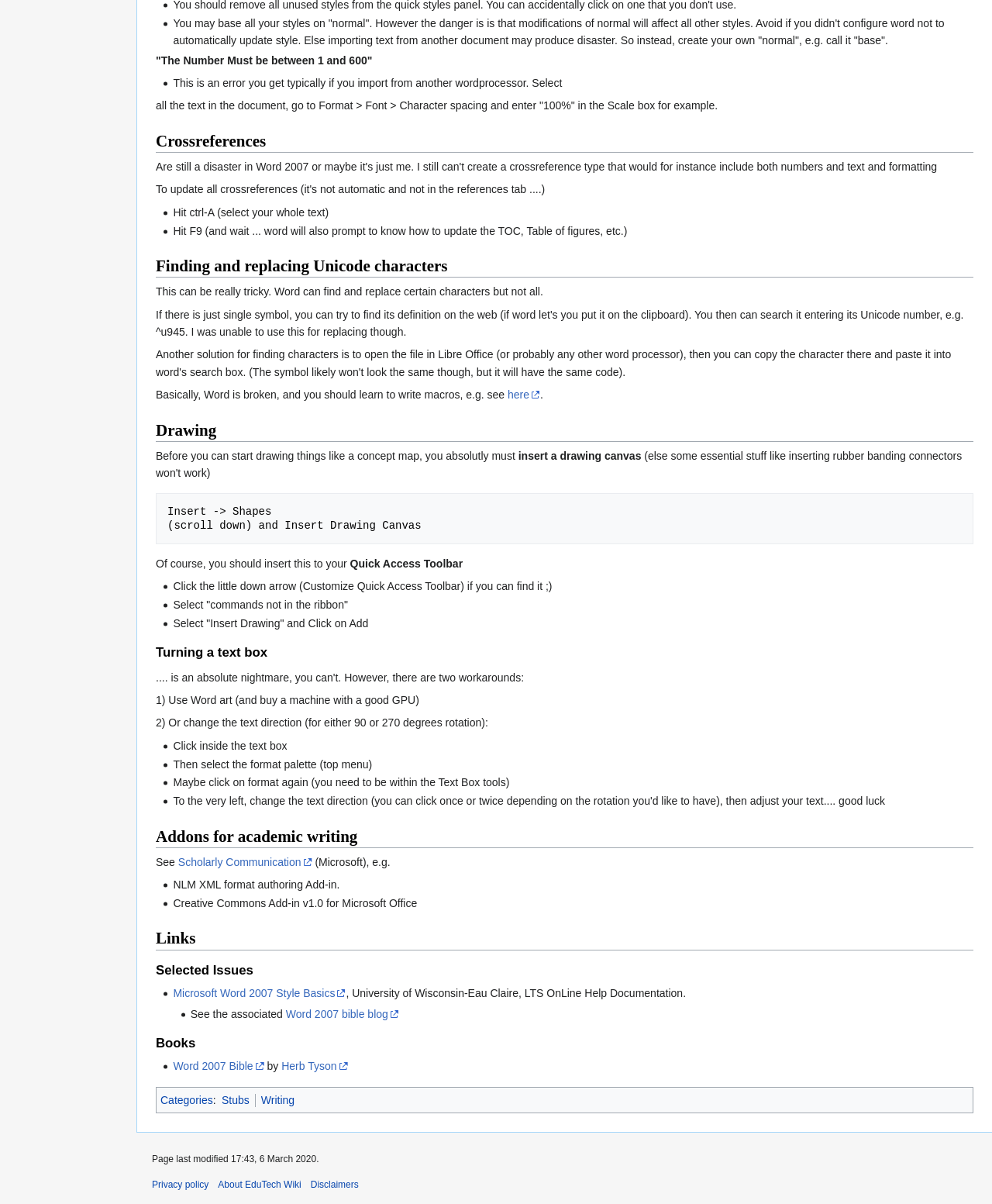Please determine the bounding box coordinates for the UI element described here. Use the format (top-left x, top-left y, bottom-right x, bottom-right y) with values bounded between 0 and 1: Herb Tyson

[0.284, 0.88, 0.35, 0.89]